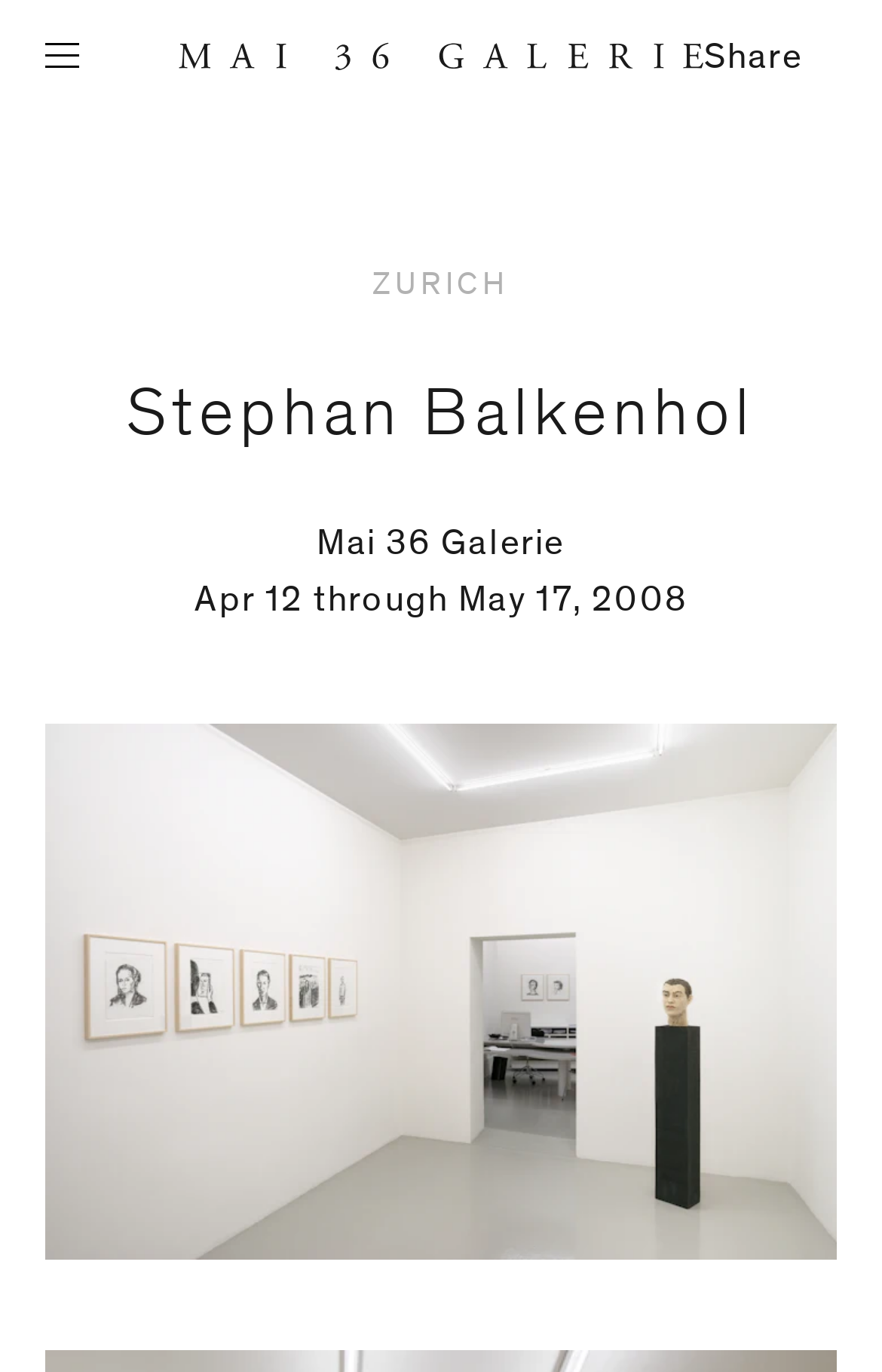Give a one-word or short phrase answer to the question: 
What is the city where the exhibition is taking place?

ZURICH